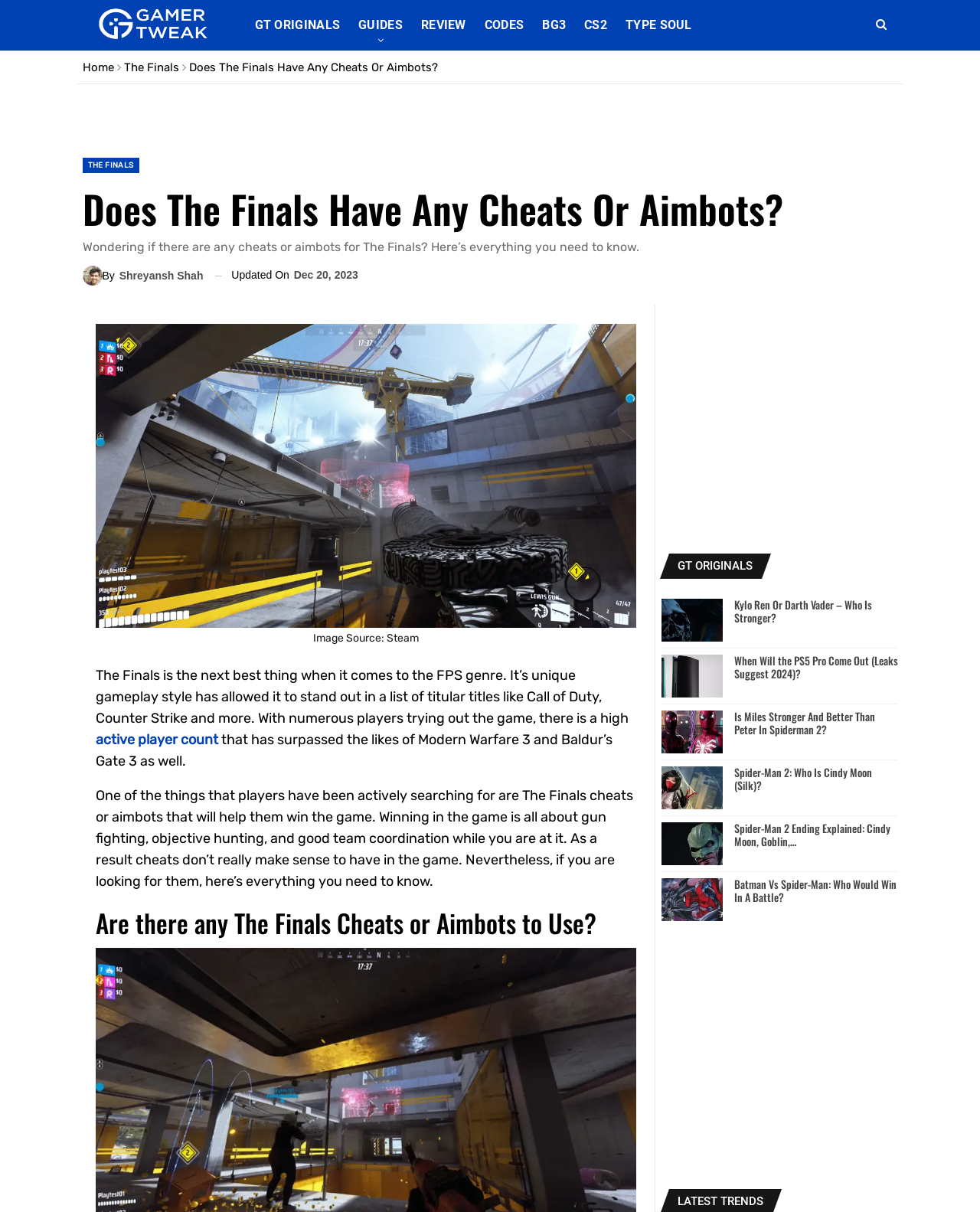Determine the bounding box coordinates of the element's region needed to click to follow the instruction: "Check the latest trends". Provide these coordinates as four float numbers between 0 and 1, formatted as [left, top, right, bottom].

[0.691, 0.986, 0.779, 0.997]